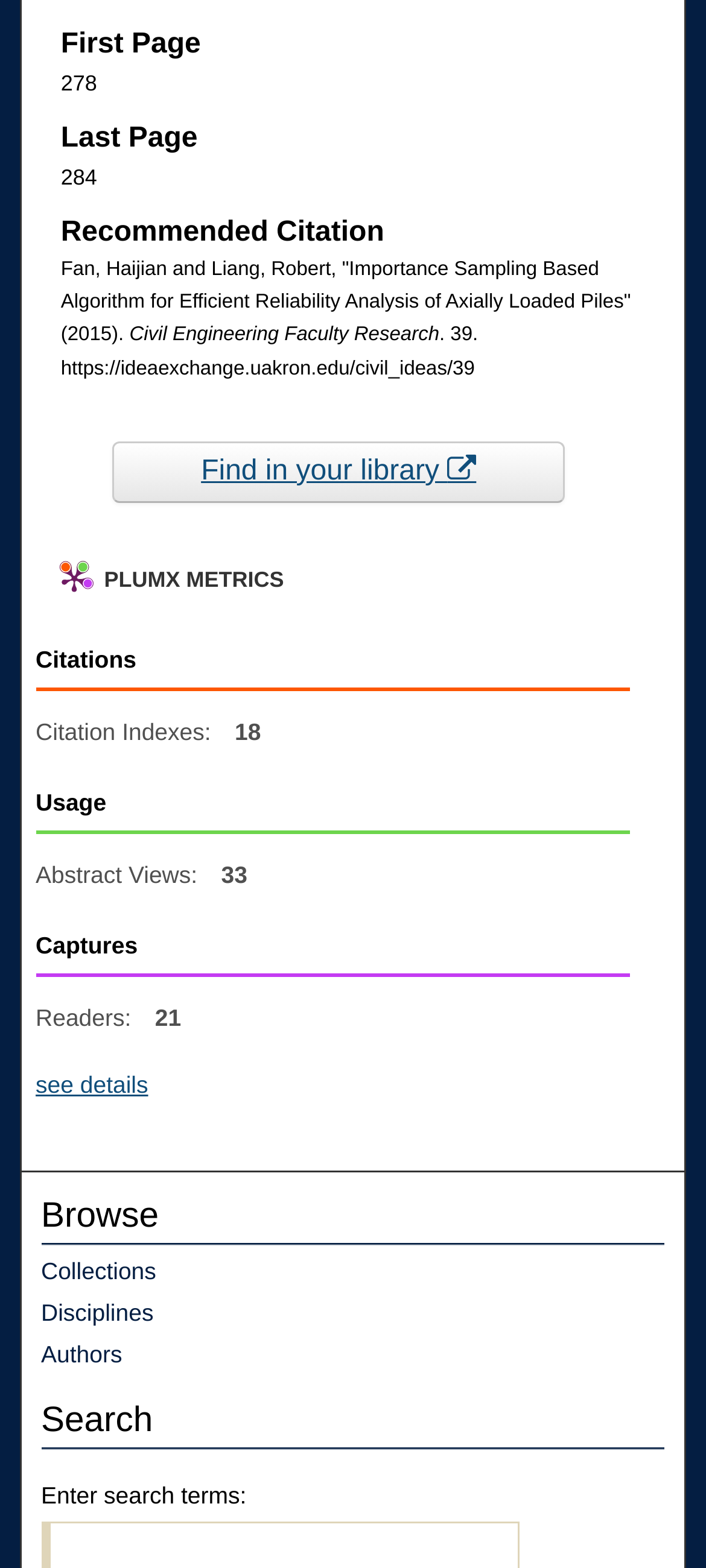From the webpage screenshot, predict the bounding box of the UI element that matches this description: "Disciplines".

[0.058, 0.444, 0.942, 0.461]